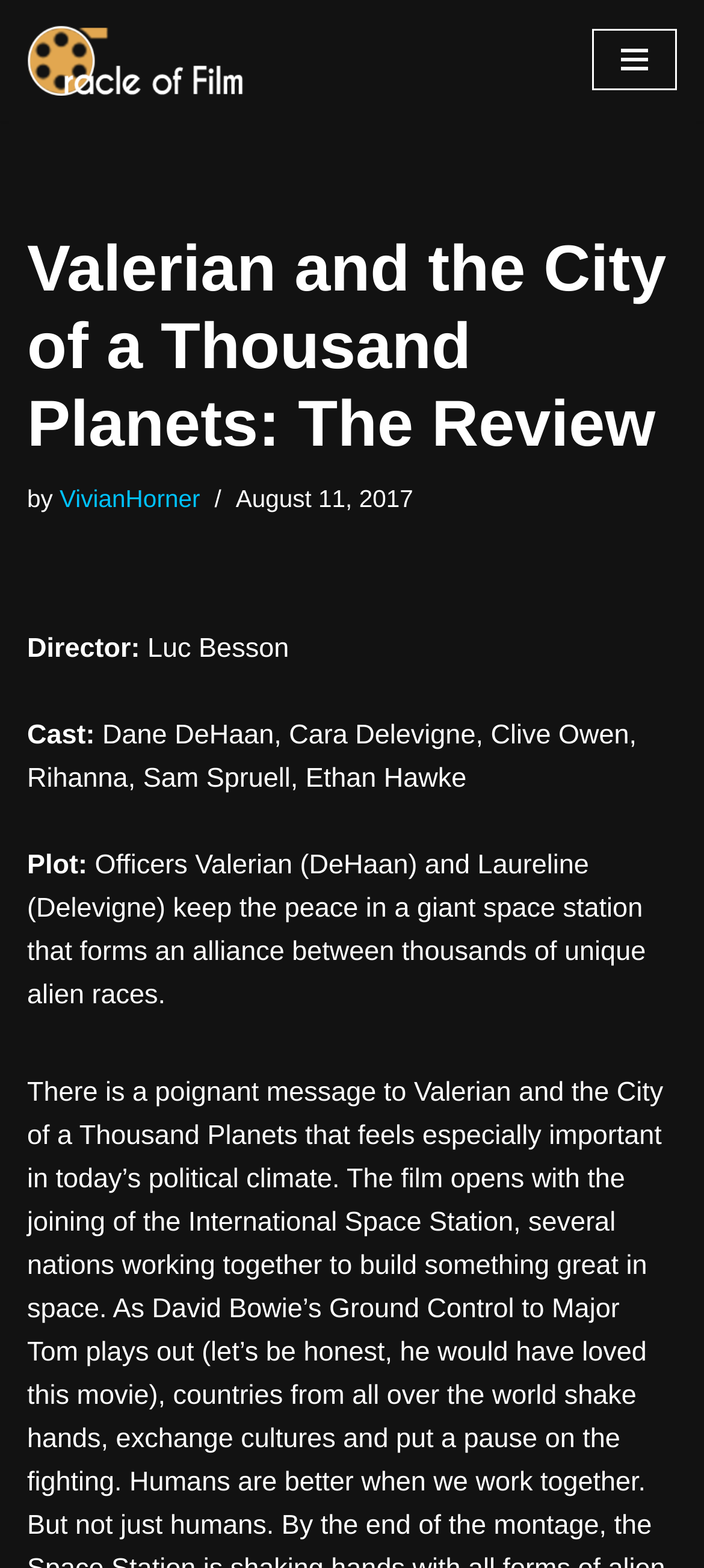What is the date of the movie review?
Please elaborate on the answer to the question with detailed information.

I found the answer by looking at the section that lists the review's details, where it says the date 'August 11, 2017'.